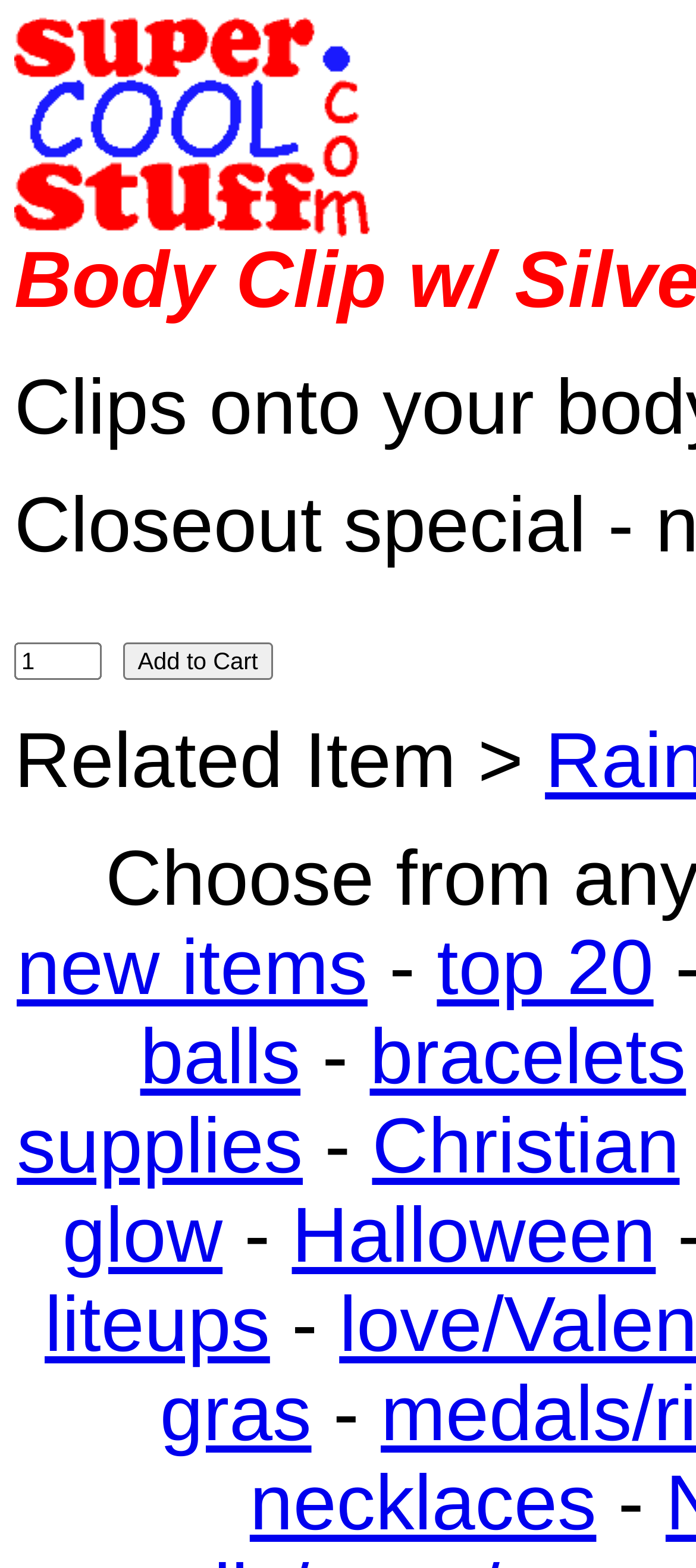What is the purpose of the textbox?
Using the information presented in the image, please offer a detailed response to the question.

The textbox is likely used for input, possibly for searching or filtering products, as it is located near the 'Add to Cart' button and does not have any specific label or description.